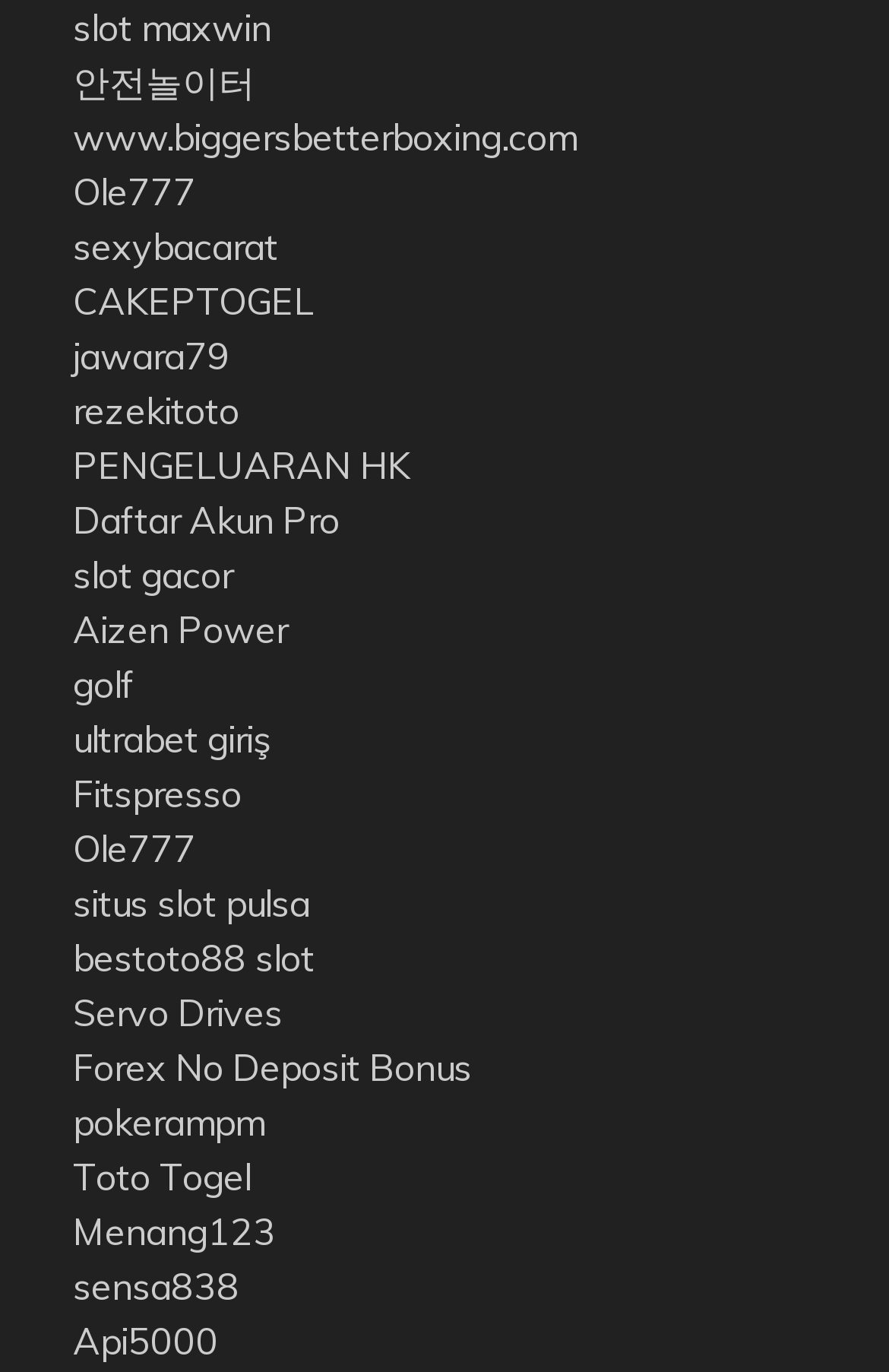Please provide a brief answer to the following inquiry using a single word or phrase:
What is the link that contains the word 'golf'?

golf